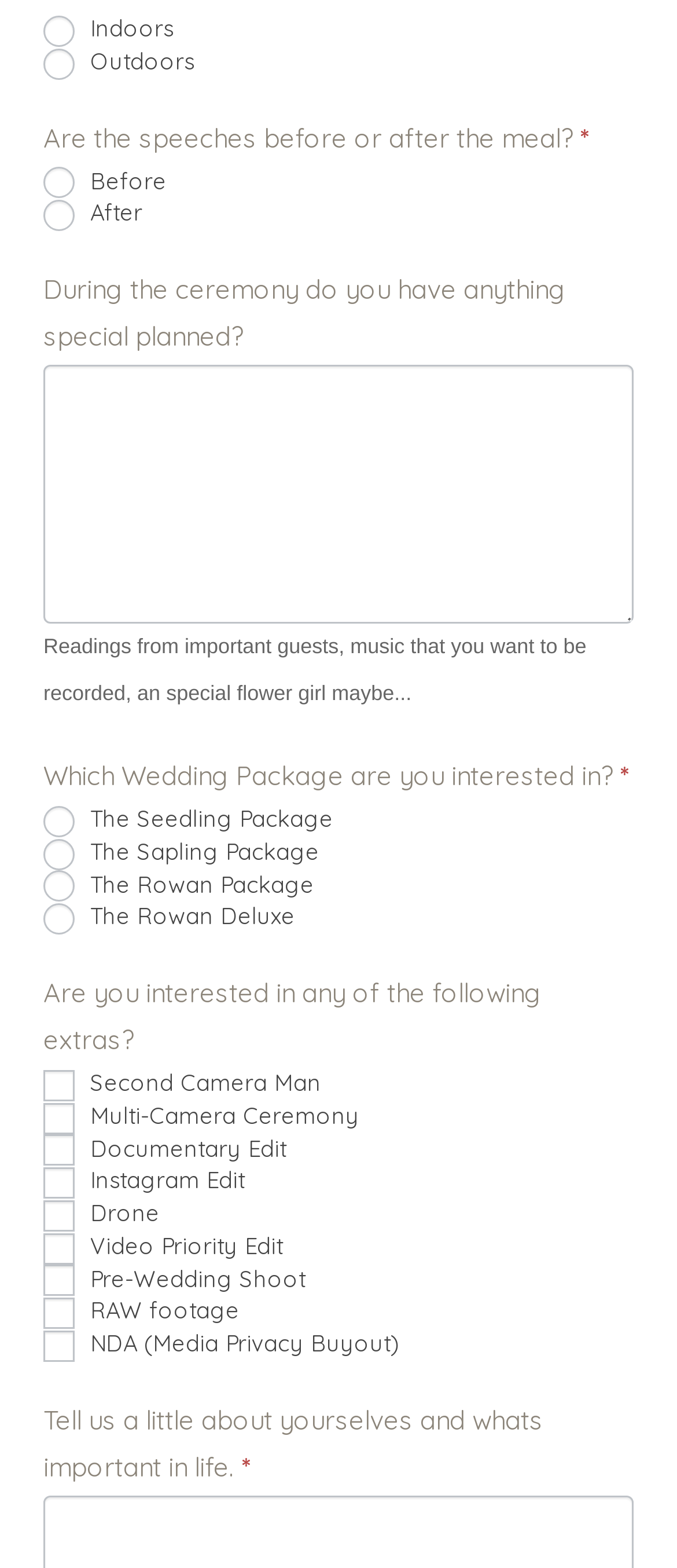Determine the bounding box coordinates of the clickable area required to perform the following instruction: "Select 'Indoors' for the ceremony location". The coordinates should be represented as four float numbers between 0 and 1: [left, top, right, bottom].

[0.064, 0.01, 0.11, 0.03]